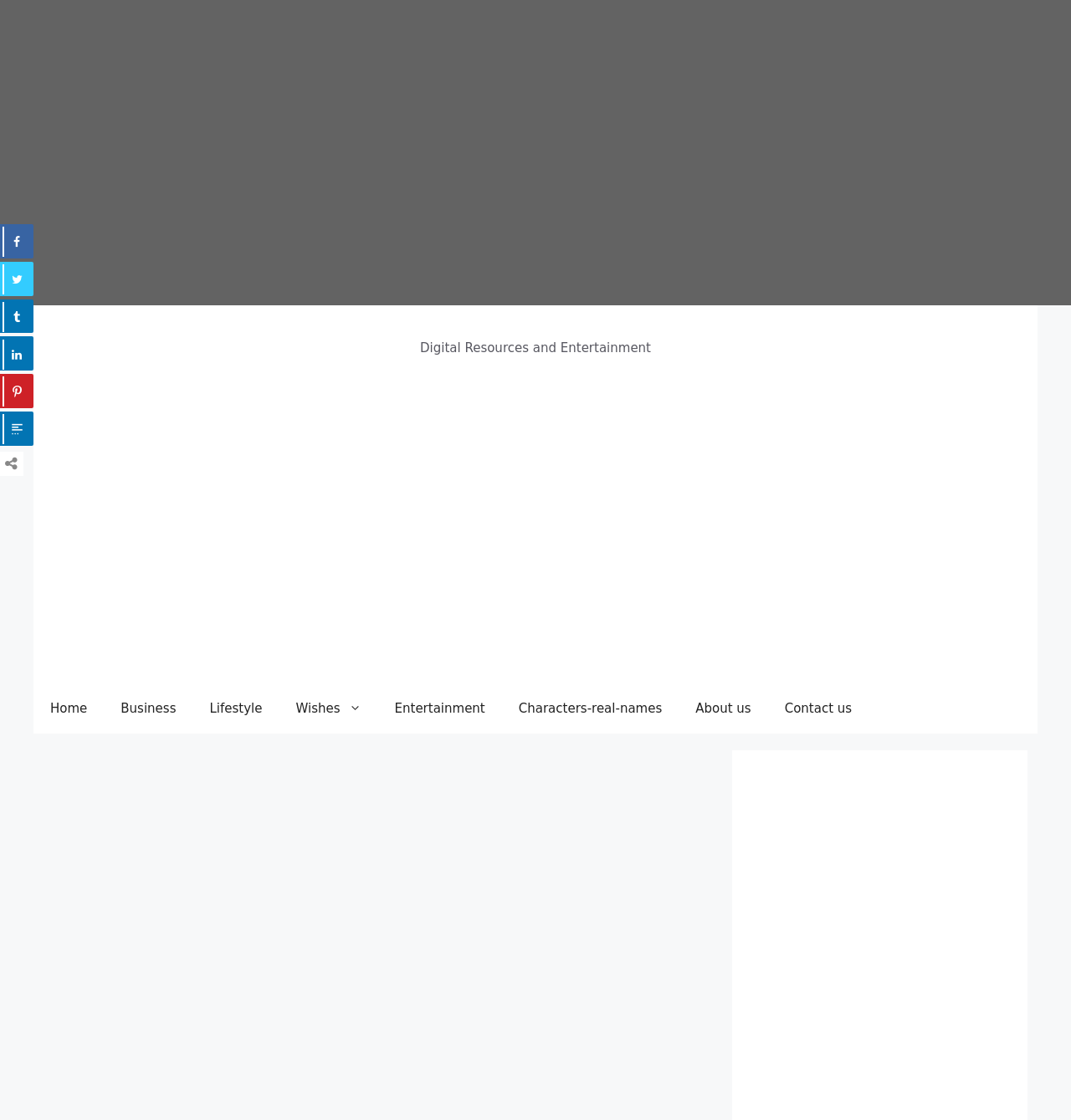Identify and generate the primary title of the webpage.

The post on LinkedIn that makes Houm uncomfortable | DFMAS